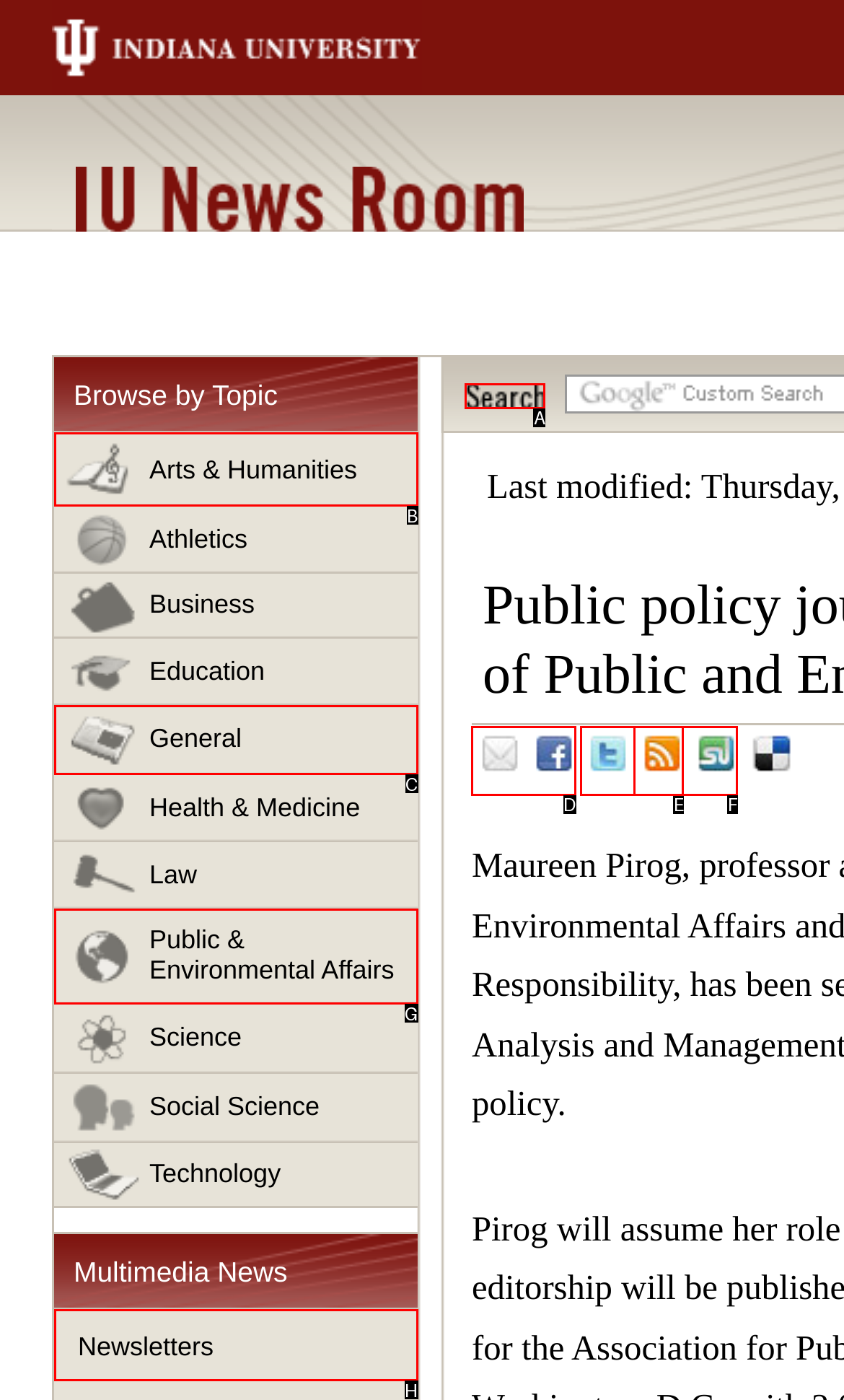To achieve the task: search for news, which HTML element do you need to click?
Respond with the letter of the correct option from the given choices.

A